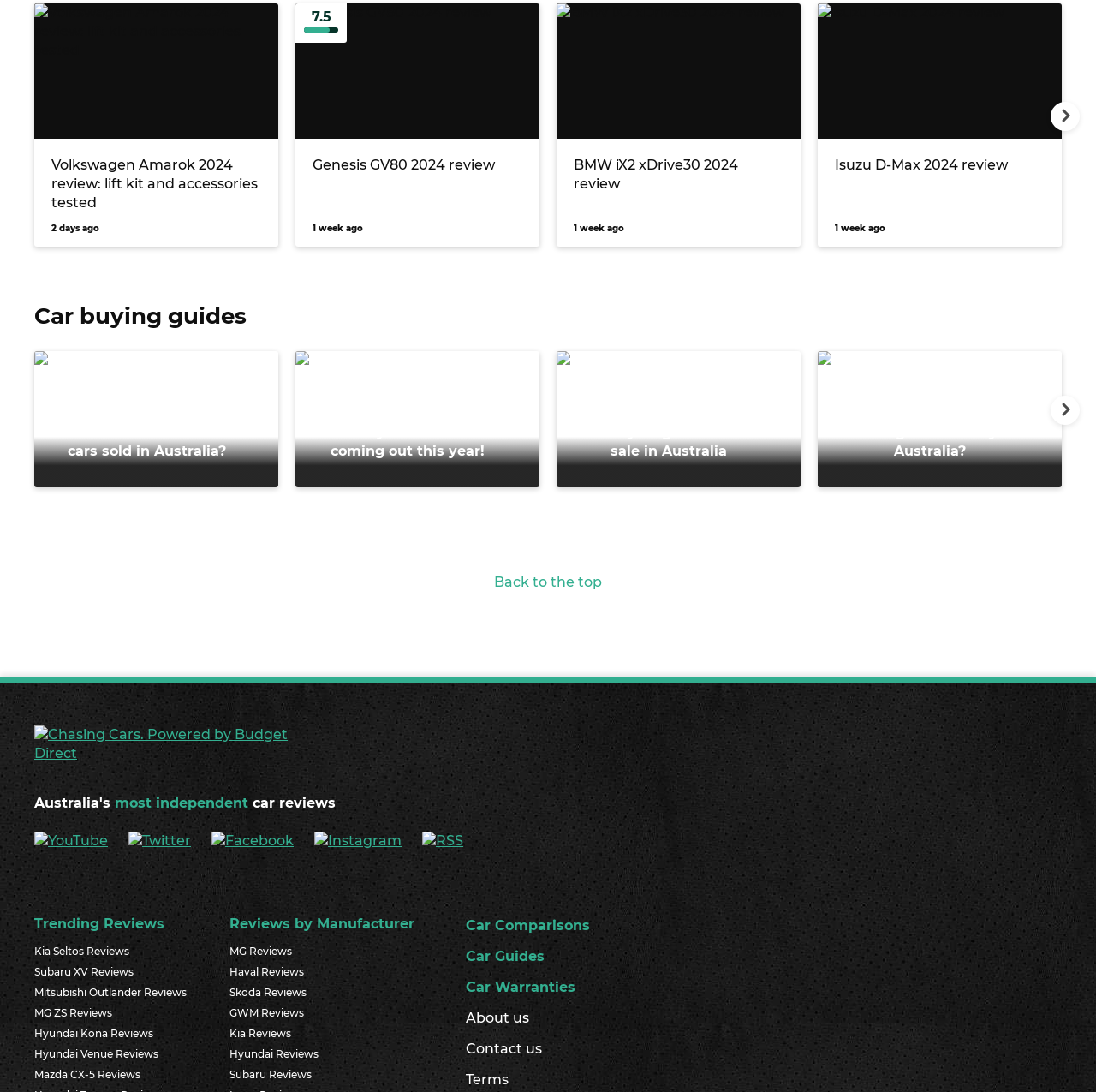What is the name of the website that powers this webpage?
Look at the image and answer with only one word or phrase.

Chasing Cars